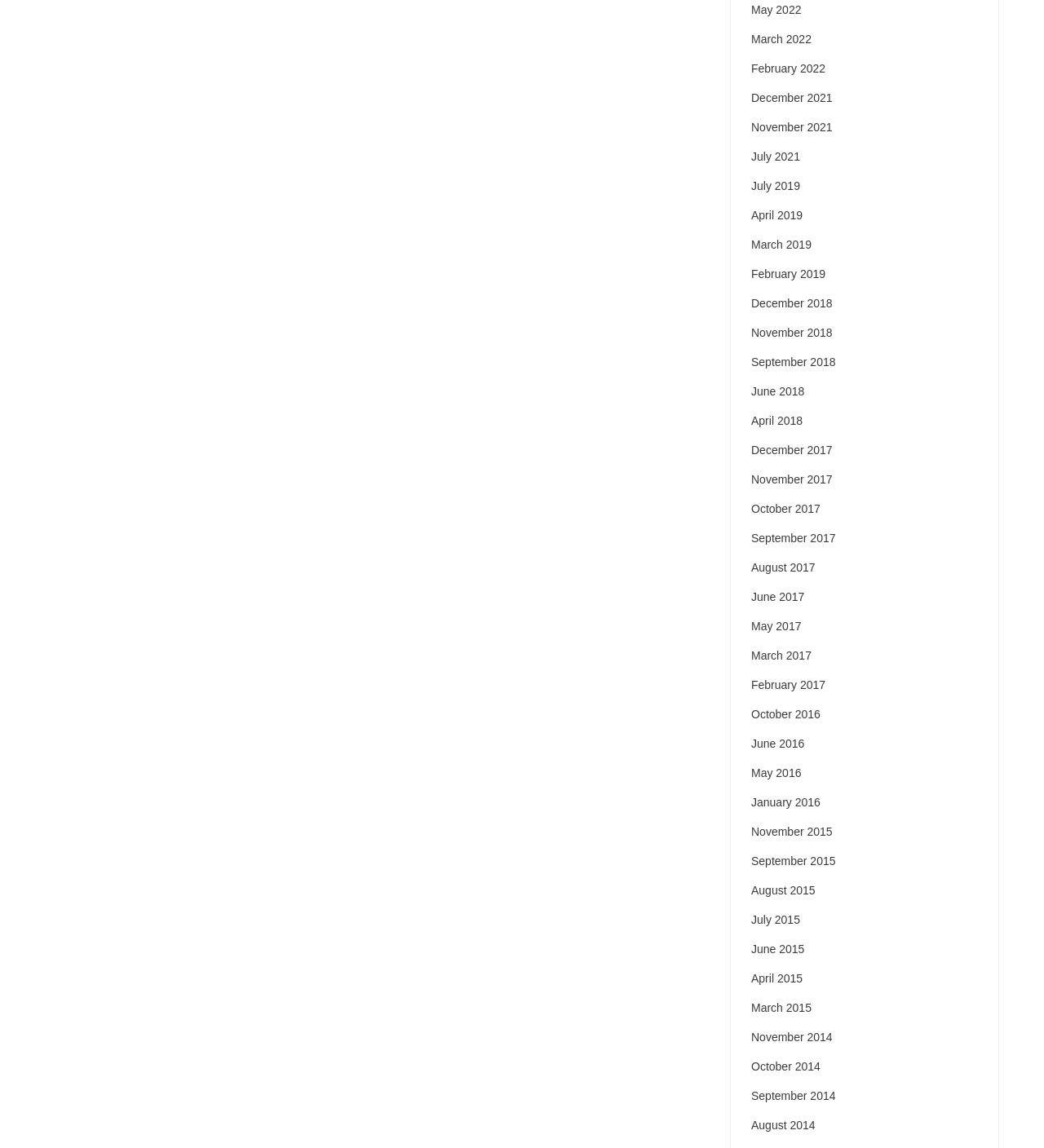Determine the bounding box coordinates of the section I need to click to execute the following instruction: "View July 2011". Provide the coordinates as four float numbers between 0 and 1, i.e., [left, top, right, bottom].

[0.72, 0.794, 0.766, 0.808]